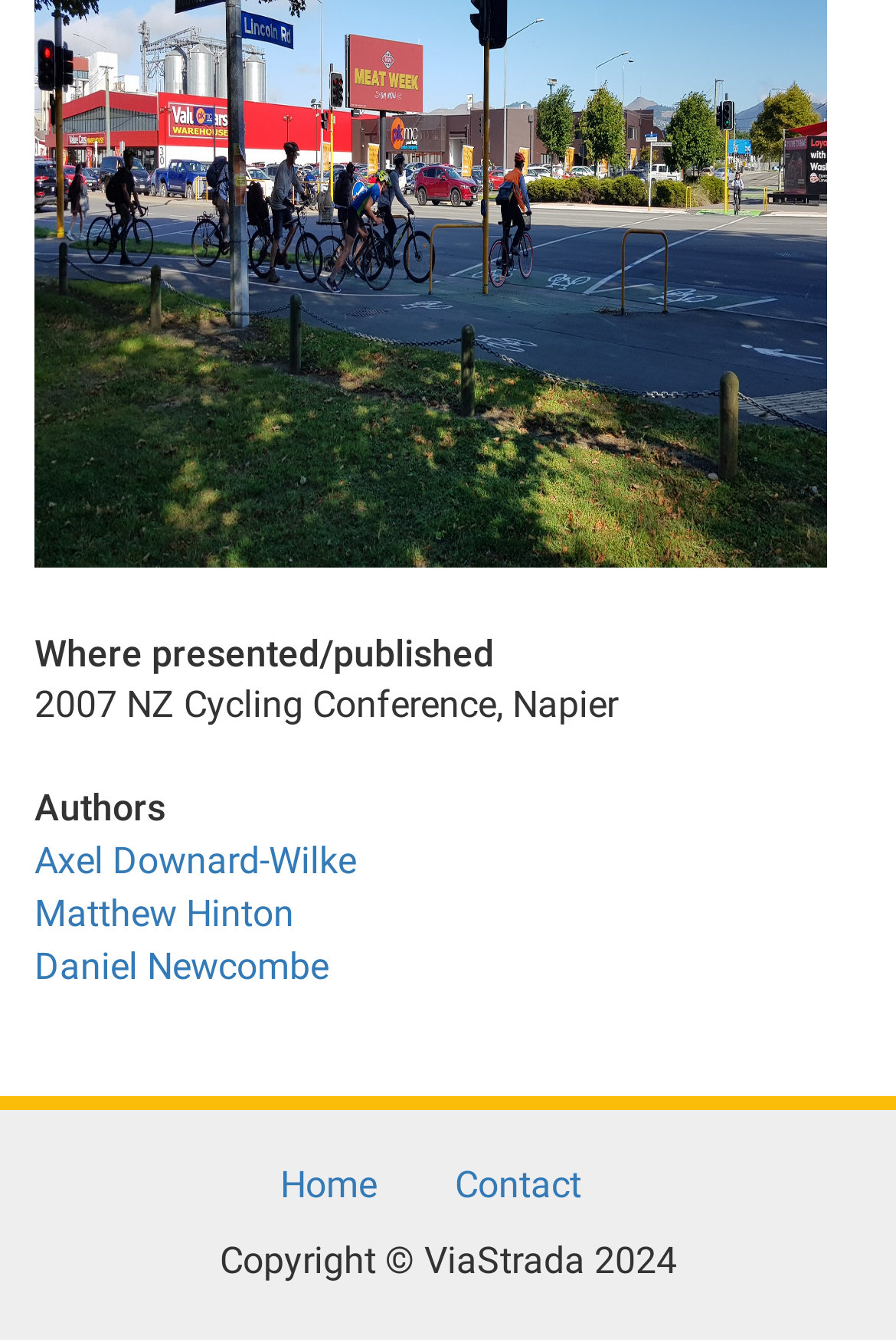Bounding box coordinates are specified in the format (top-left x, top-left y, bottom-right x, bottom-right y). All values are floating point numbers bounded between 0 and 1. Please provide the bounding box coordinate of the region this sentence describes: Axel Downard-Wilke

[0.038, 0.625, 0.397, 0.658]